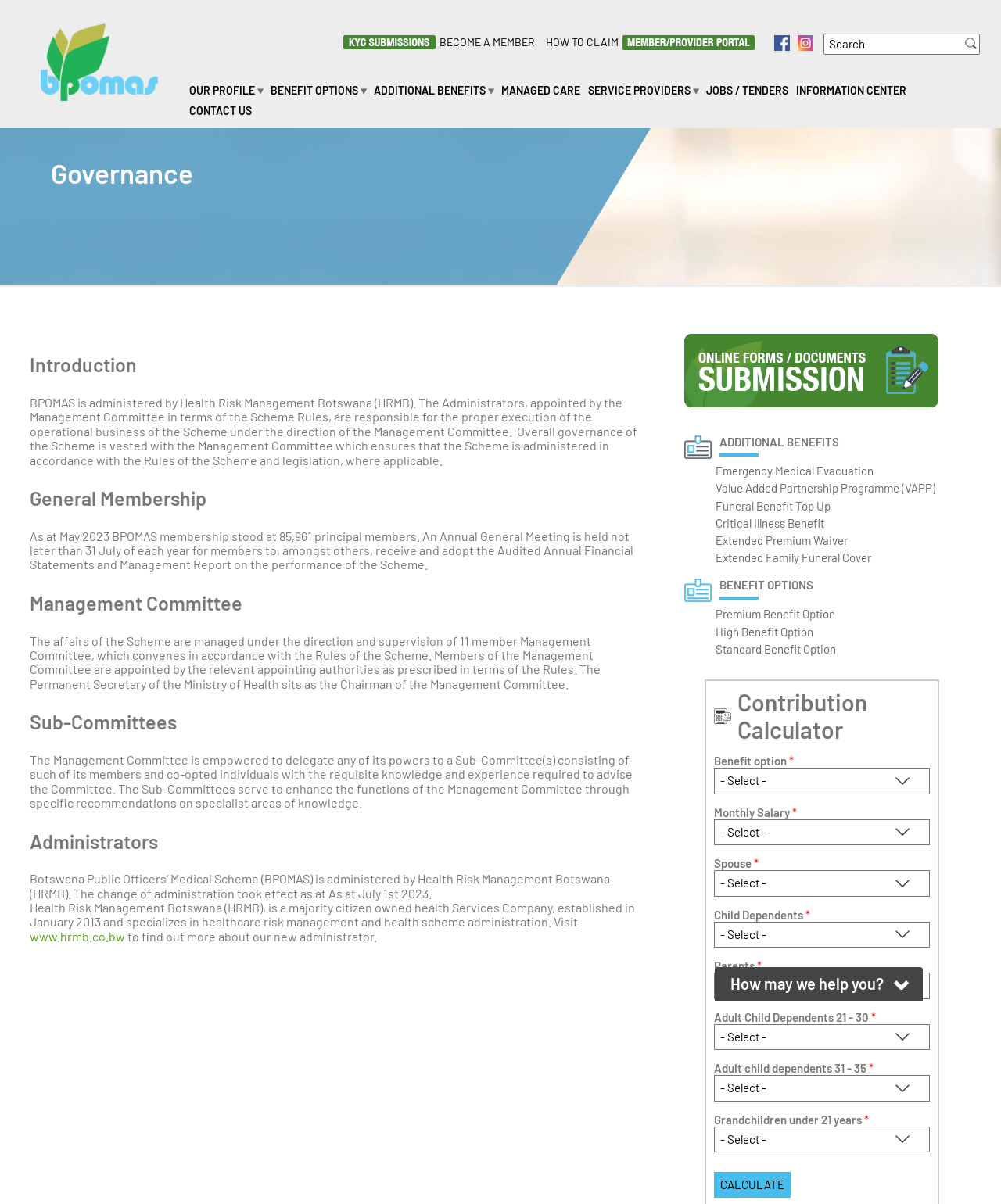Determine the bounding box coordinates of the section to be clicked to follow the instruction: "View OUR PROFILE". The coordinates should be given as four float numbers between 0 and 1, formatted as [left, top, right, bottom].

[0.185, 0.067, 0.267, 0.084]